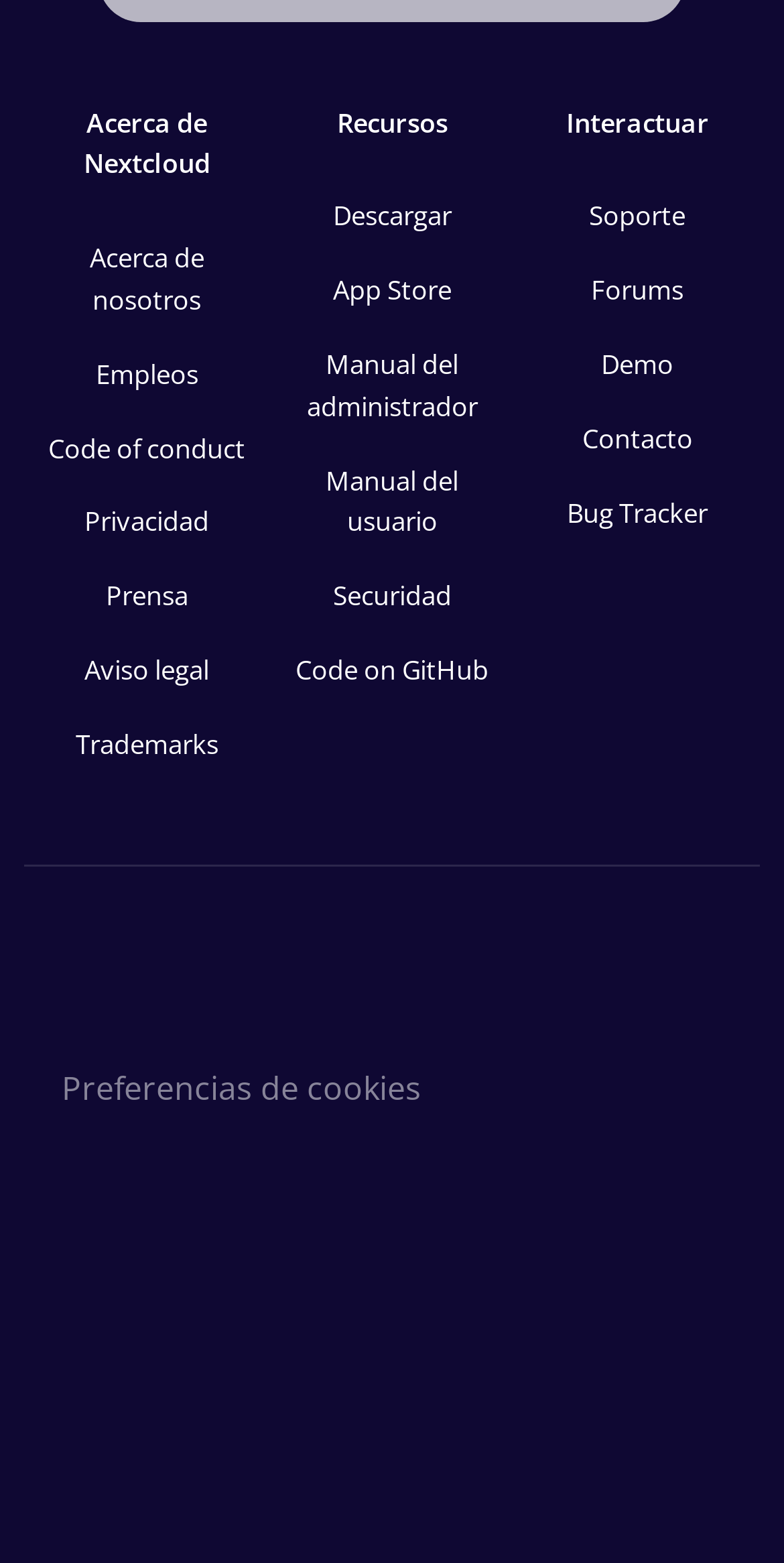Determine the bounding box coordinates of the UI element described below. Use the format (top-left x, top-left y, bottom-right x, bottom-right y) with floating point numbers between 0 and 1: title="Nextcloud Forum"

[0.346, 0.892, 0.397, 0.921]